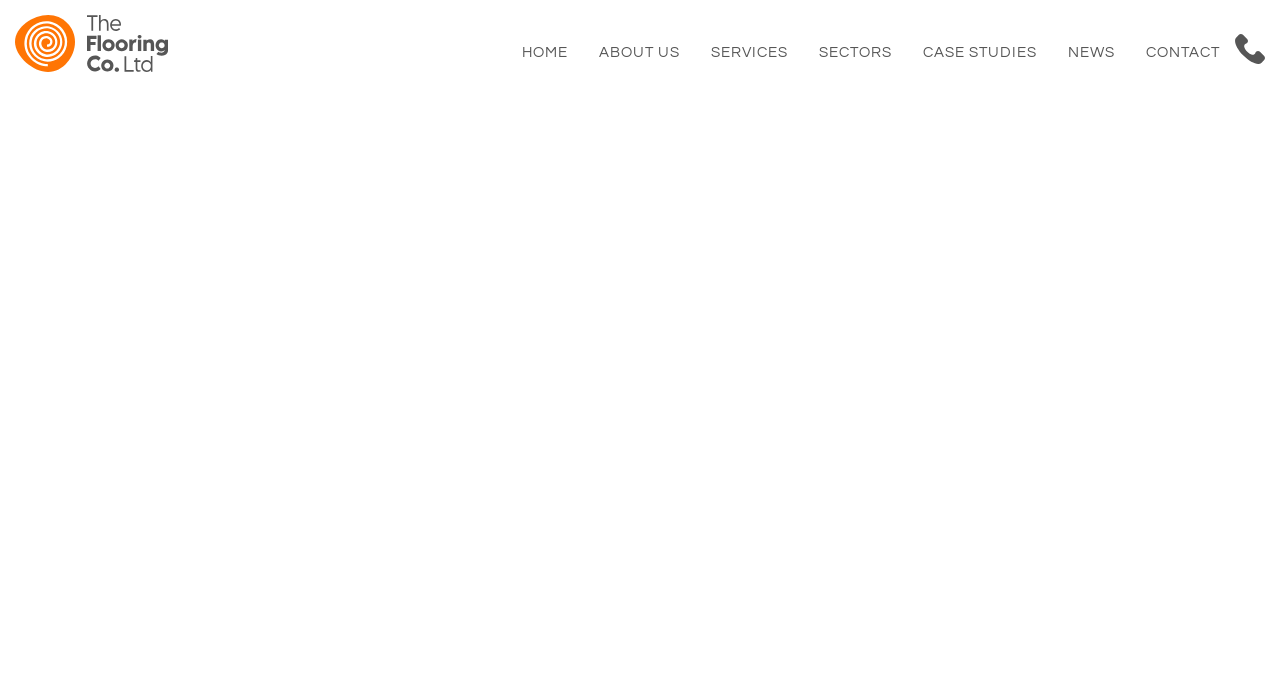Determine the bounding box coordinates of the element that should be clicked to execute the following command: "Learn about the 'SERVICES' offered".

[0.555, 0.049, 0.616, 0.104]